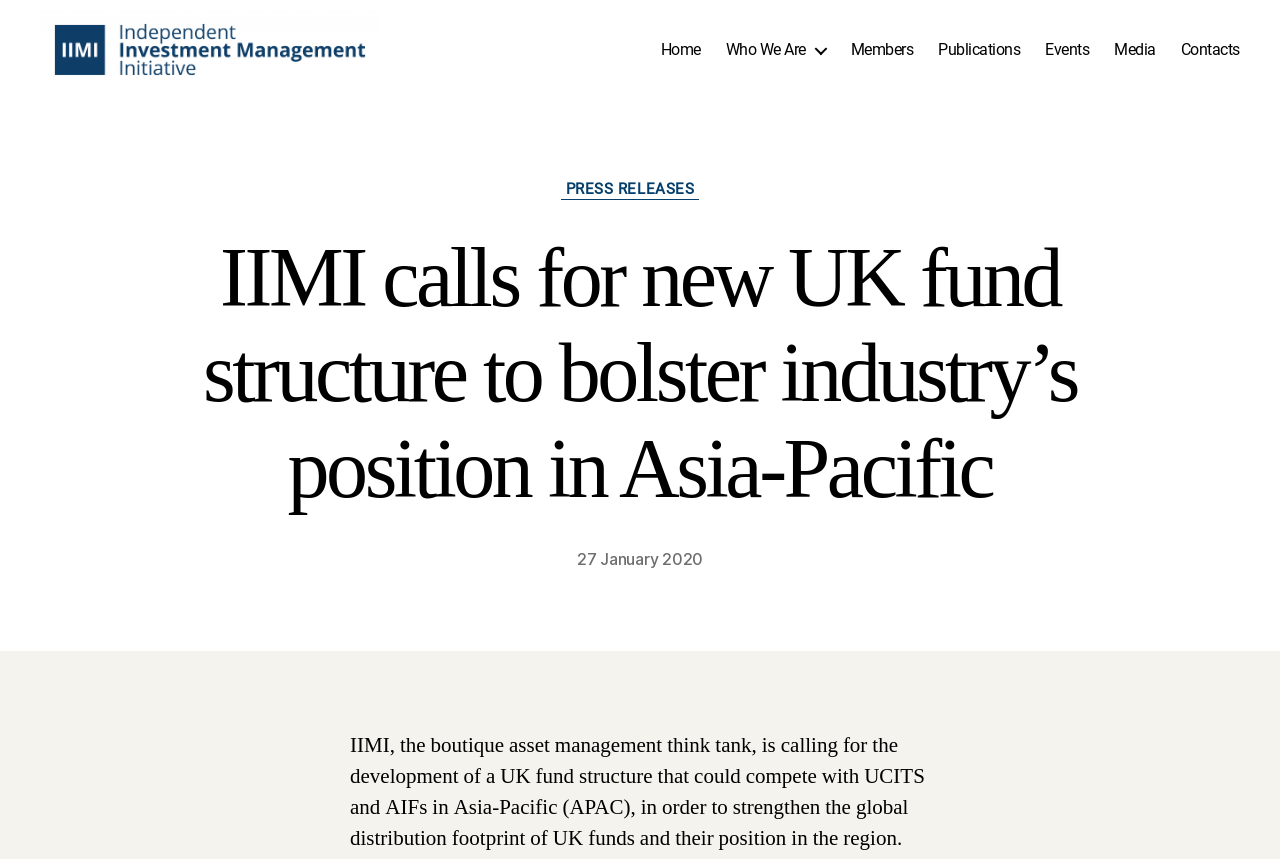When was the press release published?
Look at the screenshot and give a one-word or phrase answer.

27 January 2020